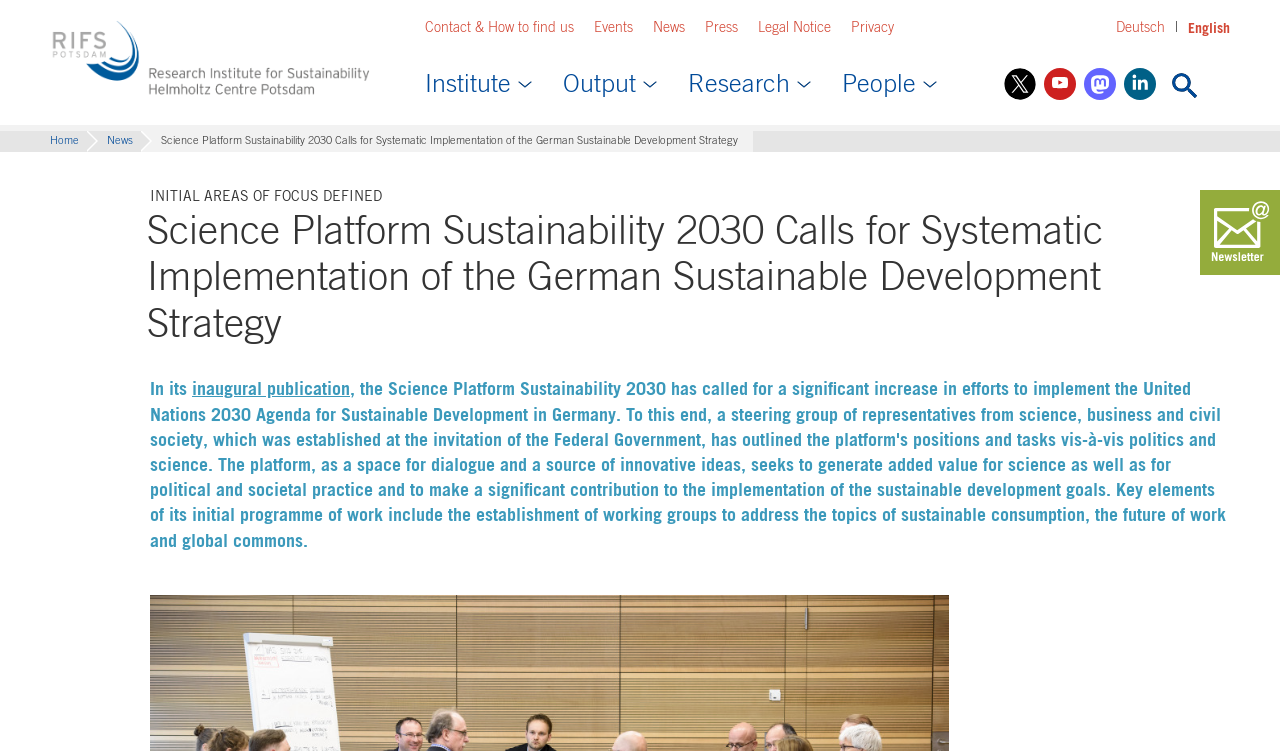Determine the main text heading of the webpage and provide its content.

OVERLINE:
INITIAL AREAS OF FOCUS DEFINED
Headline:
Science Platform Sustainability 2030 Calls for Systematic Implementation of the German Sustainable Development Strategy